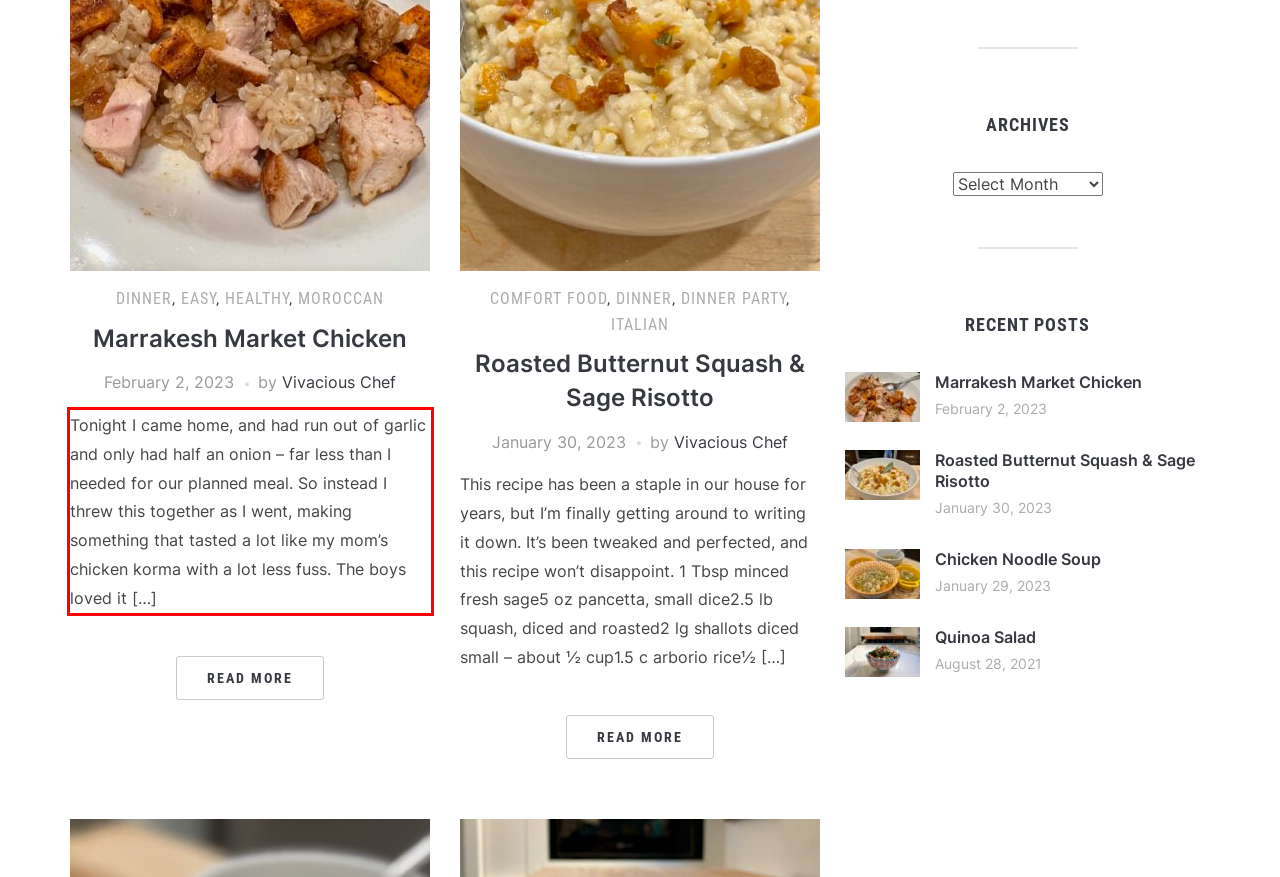In the screenshot of the webpage, find the red bounding box and perform OCR to obtain the text content restricted within this red bounding box.

Tonight I came home, and had run out of garlic and only had half an onion – far less than I needed for our planned meal. So instead I threw this together as I went, making something that tasted a lot like my mom’s chicken korma with a lot less fuss. The boys loved it […]